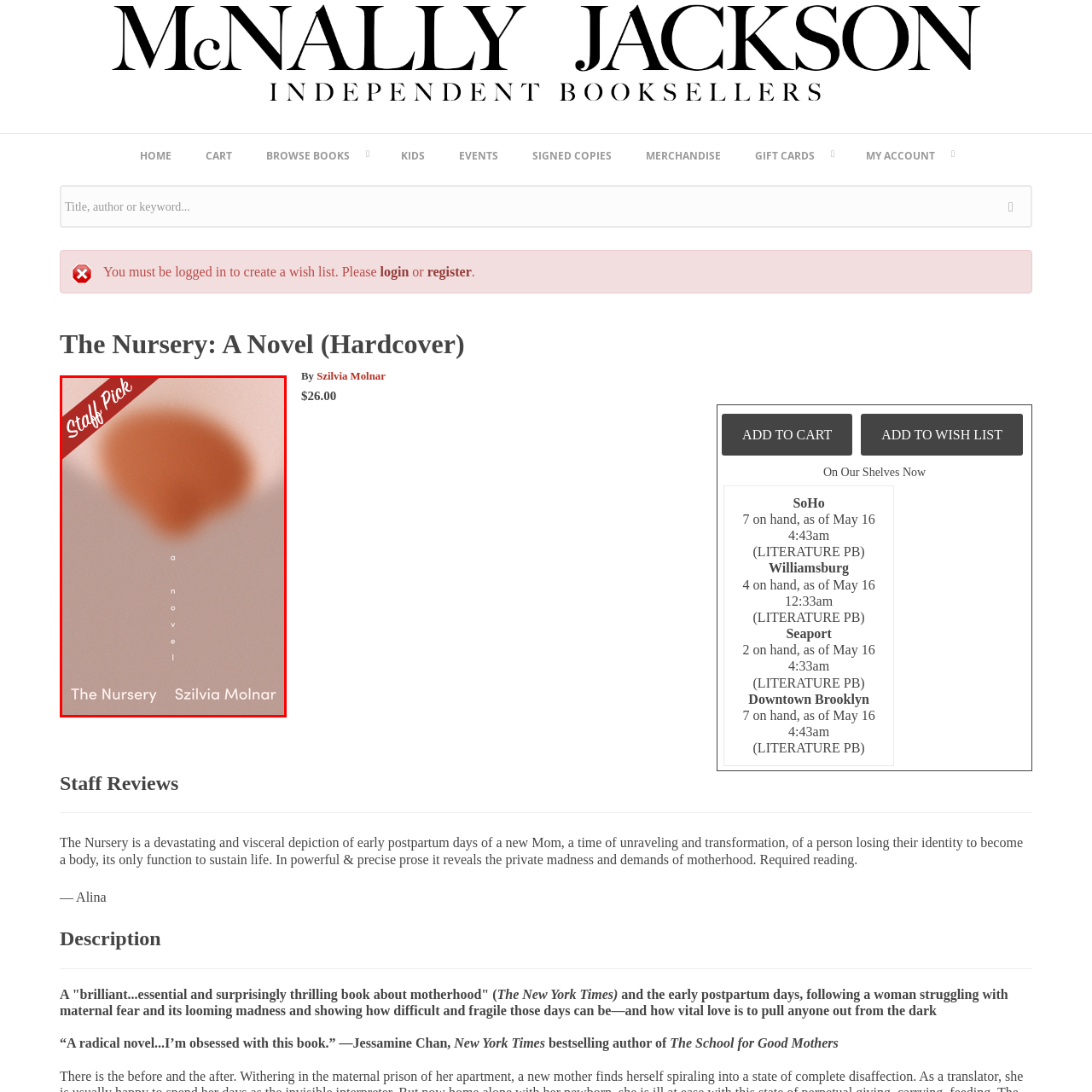Give a detailed account of the scene depicted within the red boundary.

The image features the cover of the novel "The Nursery" by Szilvia Molnar, prominently marked as a "Staff Pick" in a striking red banner across the top left corner. The design of the cover is minimalist, characterized by soft, muted colors that create an ethereal and contemplative mood. The title "The Nursery" appears in a clean, bold font at the bottom, alongside the author's name, "Szilvia Molnar." The word "a novel" is subtly placed vertically in the center, enhancing the elegant simplicity of the cover. This book conveys themes of motherhood and transformation, inviting readers to explore its depth and emotional resonance.